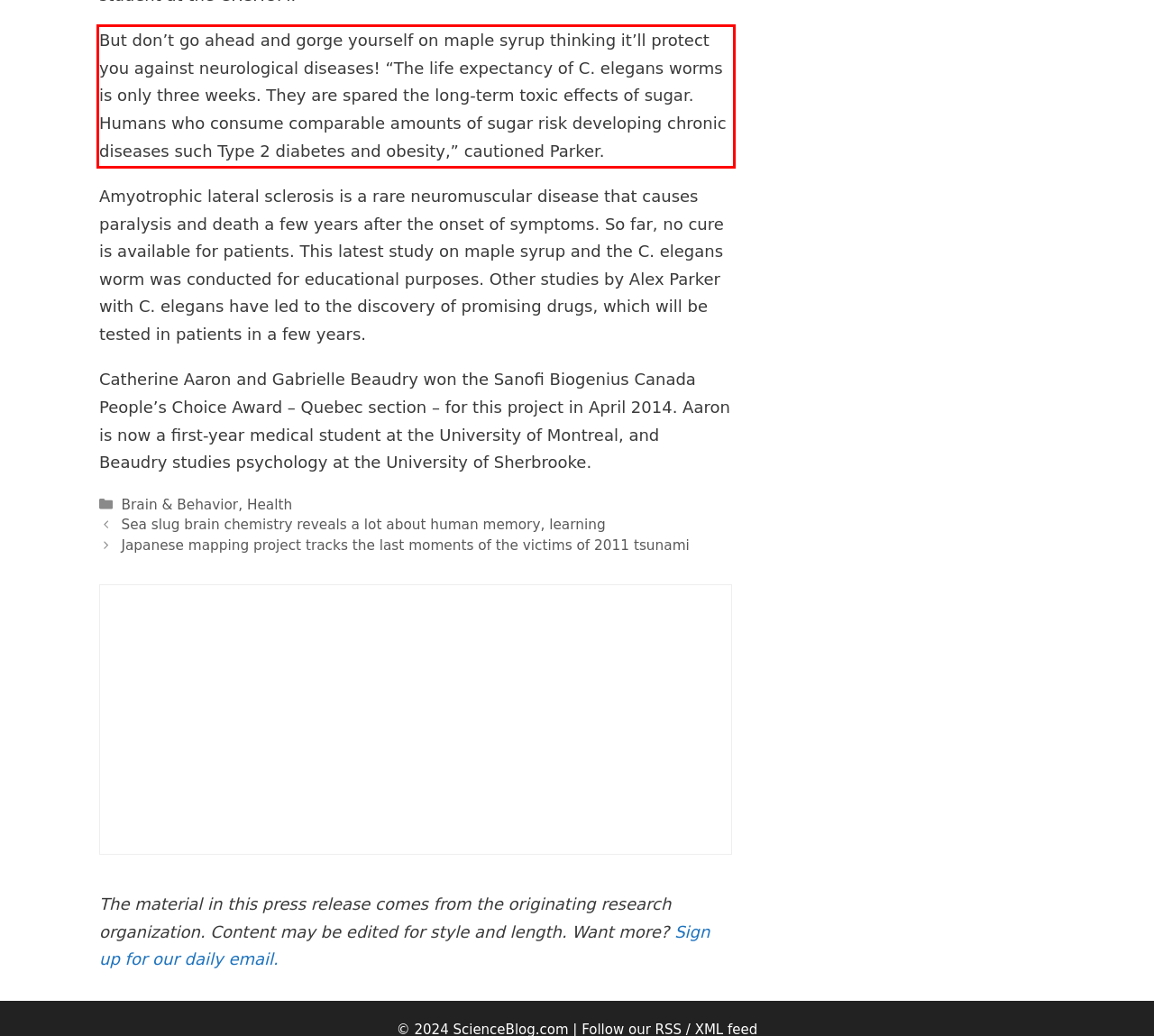Examine the webpage screenshot, find the red bounding box, and extract the text content within this marked area.

But don’t go ahead and gorge yourself on maple syrup thinking it’ll protect you against neurological diseases! “The life expectancy of C. elegans worms is only three weeks. They are spared the long-term toxic effects of sugar. Humans who consume comparable amounts of sugar risk developing chronic diseases such Type 2 diabetes and obesity,” cautioned Parker.